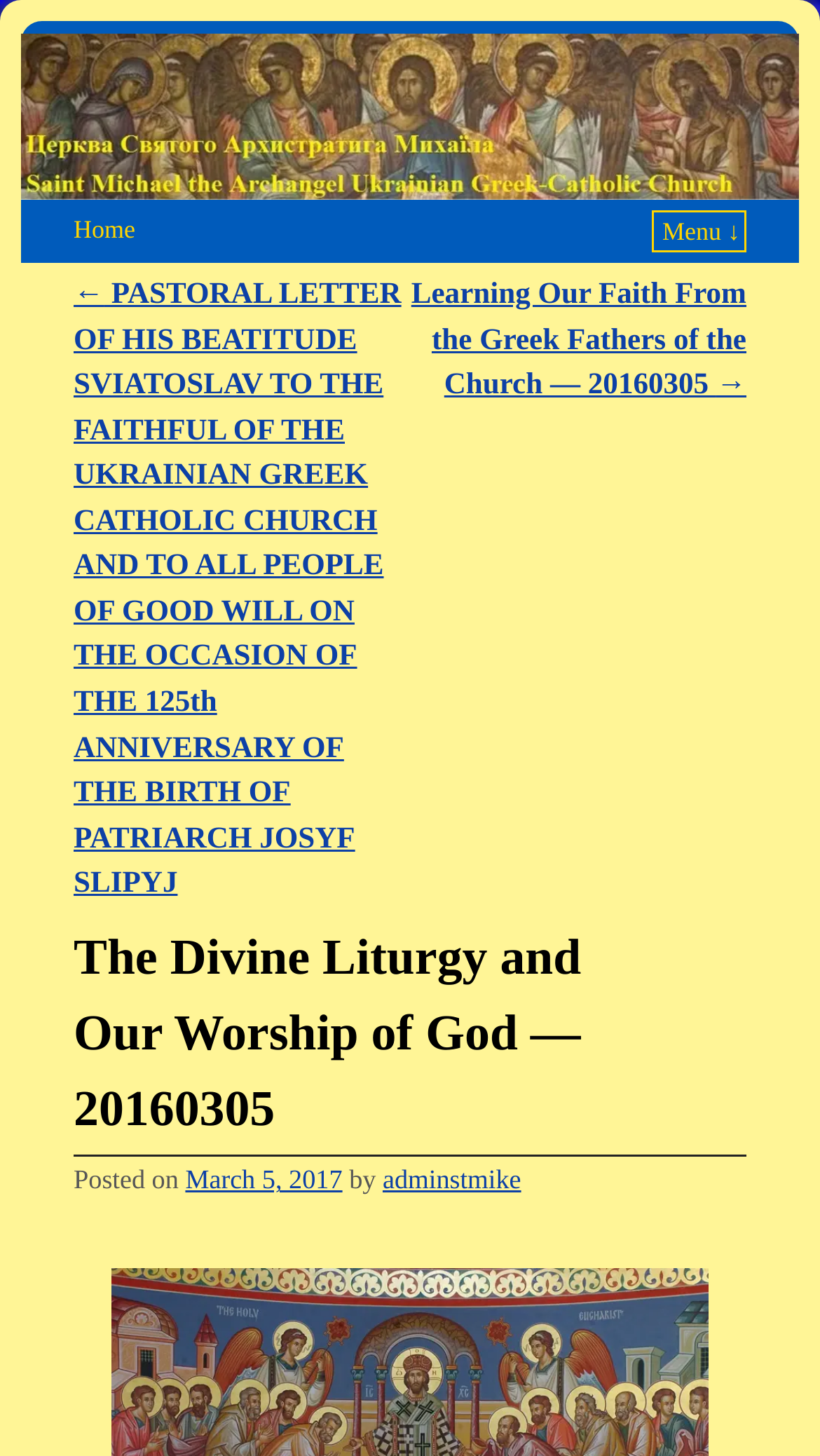Extract the bounding box coordinates for the UI element described by the text: "March 5, 2017". The coordinates should be in the form of [left, top, right, bottom] with values between 0 and 1.

[0.226, 0.801, 0.418, 0.821]